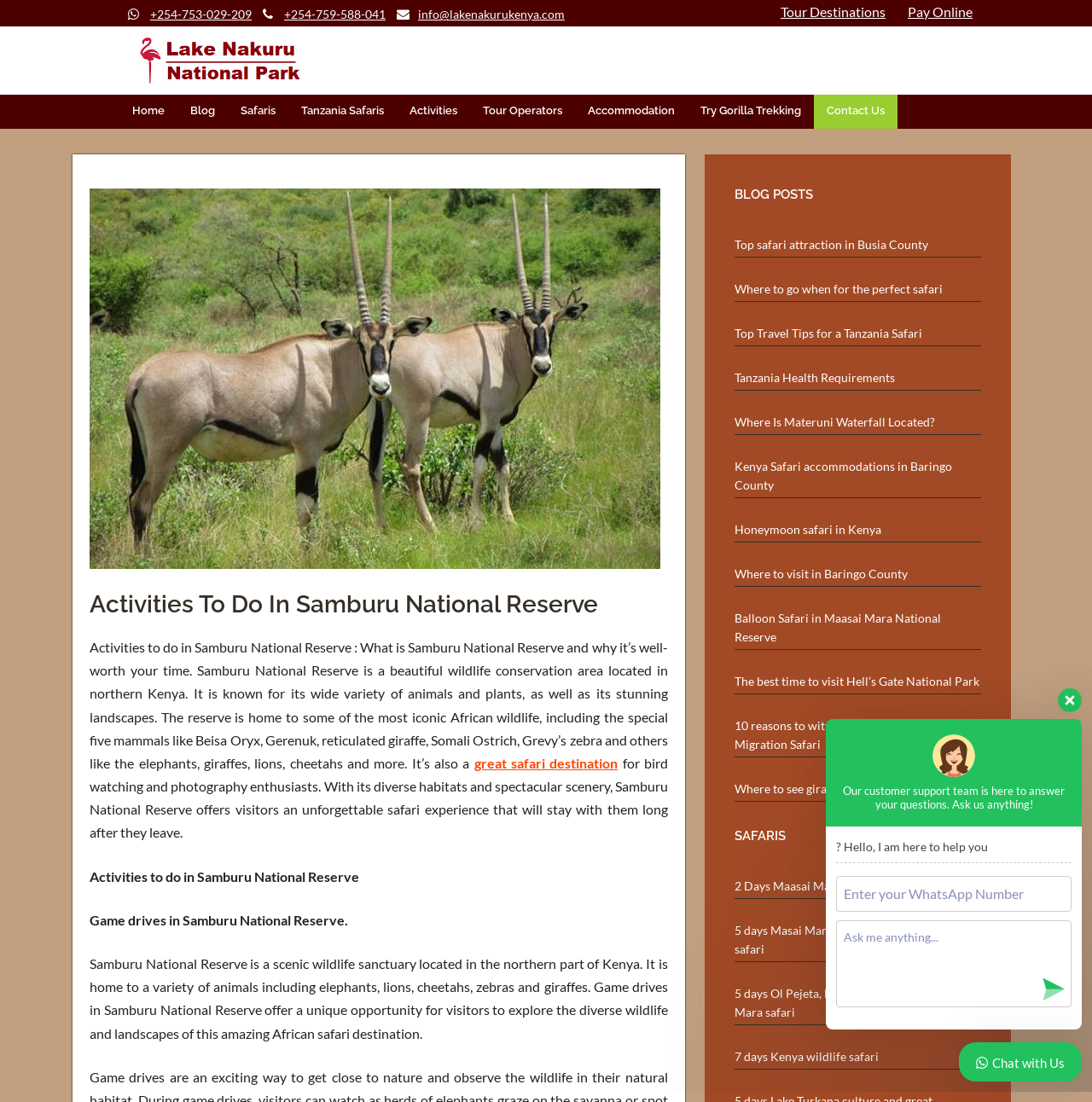Respond with a single word or phrase to the following question:
What is the phone number for booking a safari tour?

+254-753-029-209